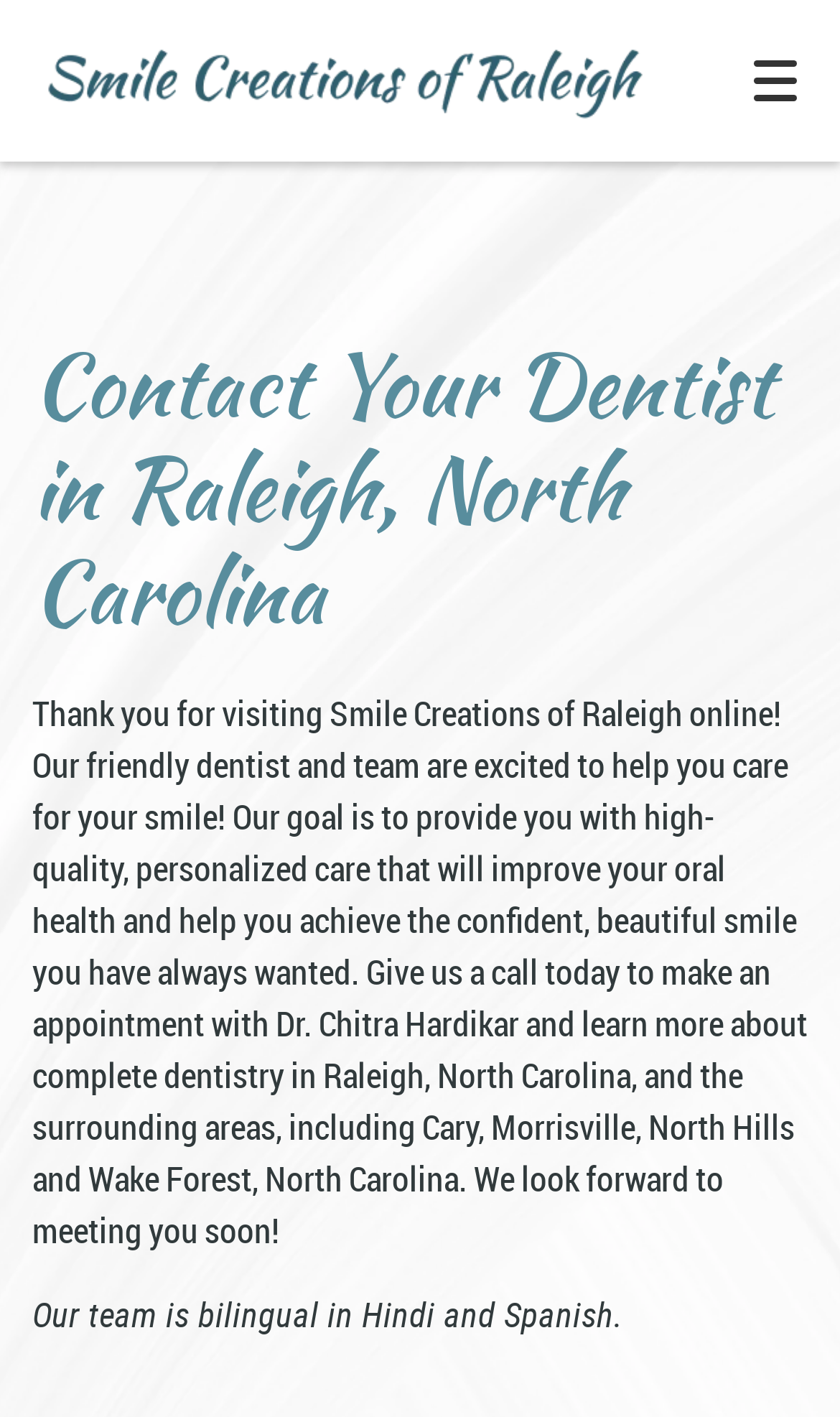Provide a comprehensive description of the webpage.

This webpage is about a dentist's office in Raleigh, North Carolina. At the top, there is a header section that spans the entire width of the page. Within this section, there is a logo image on the left side, a toggle mobile menu button on the right side, and a back button below the logo. Below the header section, there is a navigation menu that takes up most of the page's width, containing links to different sections of the website, including Home, About Us, Services, Patient Resources, and Contact Us.

On the bottom right corner of the page, there are three links with accompanying images and text: Leave a review, Directions, and Call Us. The Directions link has a Google Maps image, and the Call Us link has a phone icon image.

The main content of the page is divided into two sections. The first section has a heading that reads "Contact Your Dentist in Raleigh, North Carolina" and is located near the top of the page. Below this heading, there is a paragraph of text that describes the dentist's office and its services, including its goal of providing high-quality, personalized care. This text section takes up most of the page's width.

The second section is a smaller text block located near the bottom of the page, which mentions that the team is bilingual in Hindi and Spanish.